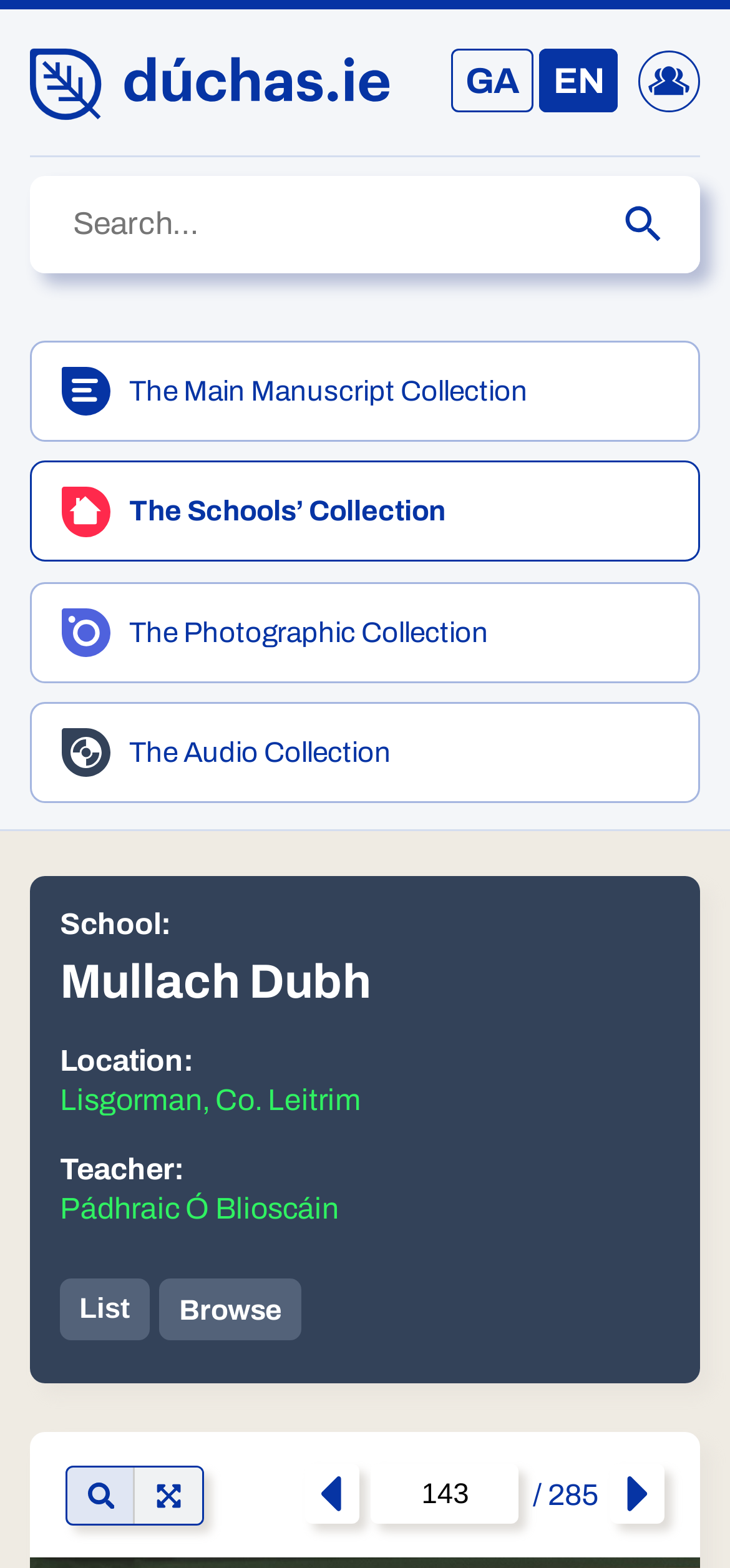How many titles are listed?
Answer with a single word or phrase by referring to the visual content.

98